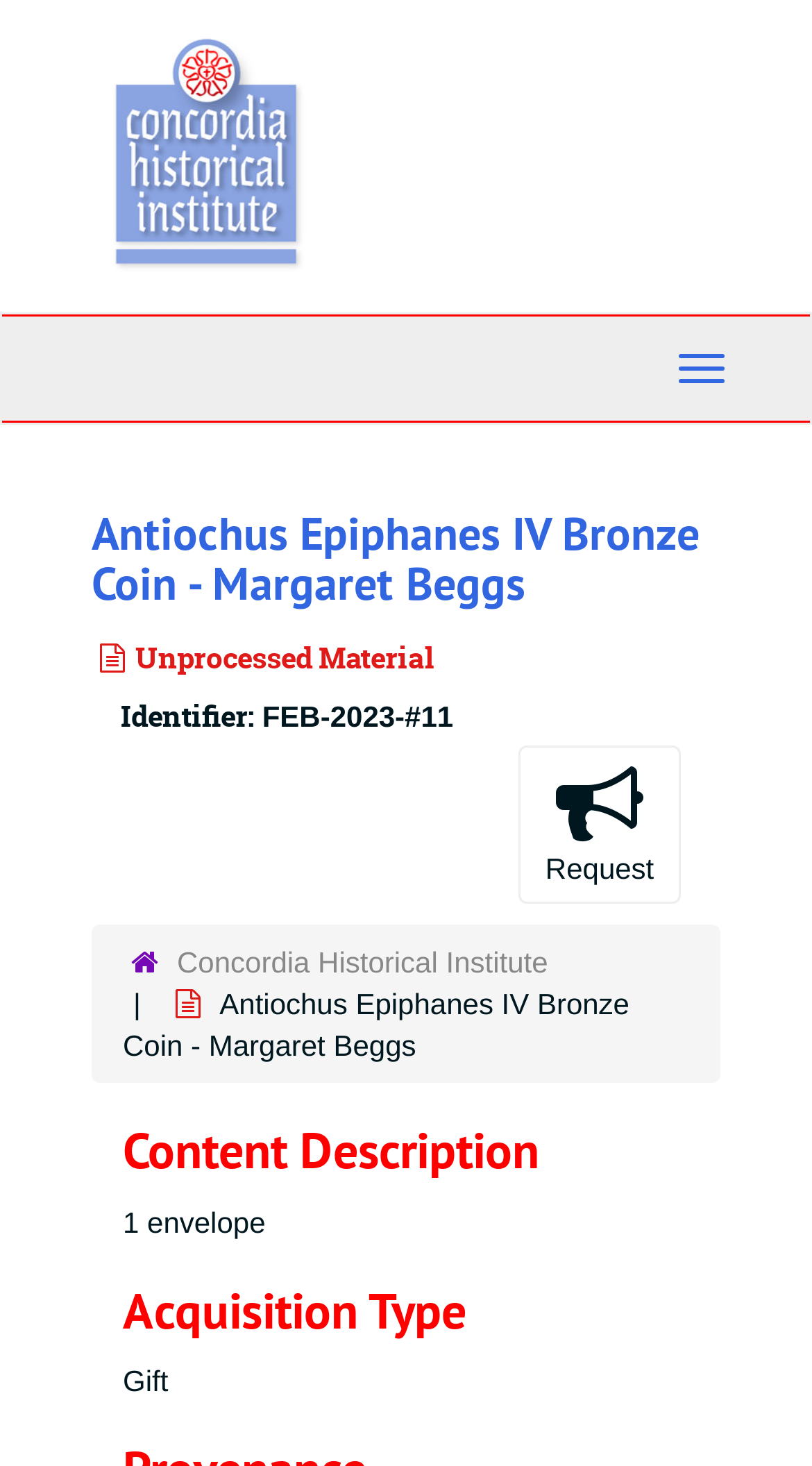What is the request button for?
Refer to the image and provide a one-word or short phrase answer.

Request